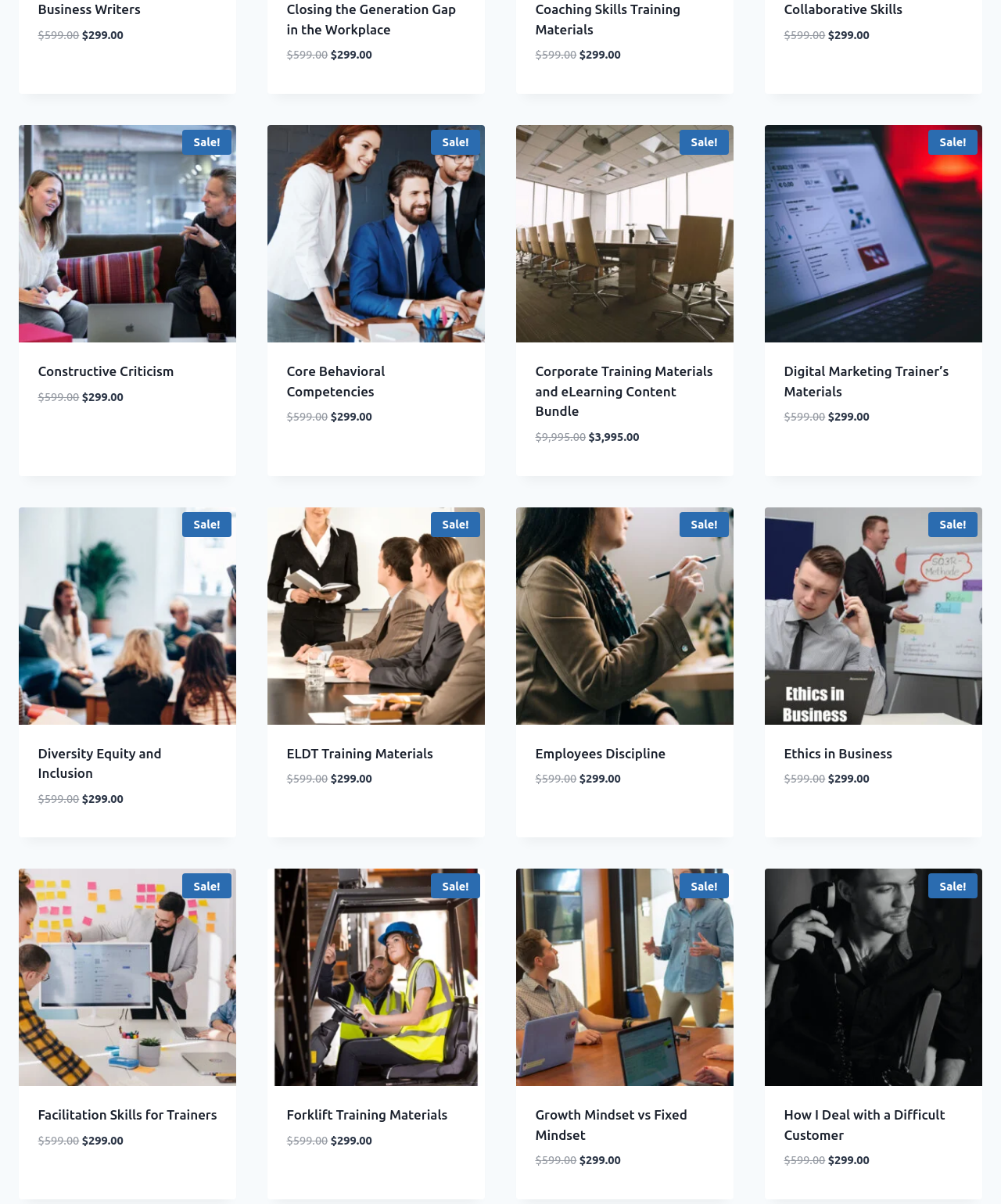Show me the bounding box coordinates of the clickable region to achieve the task as per the instruction: "Add to cart: 'Closing the Generation Gap in the Workplace'".

[0.286, 0.072, 0.465, 0.099]